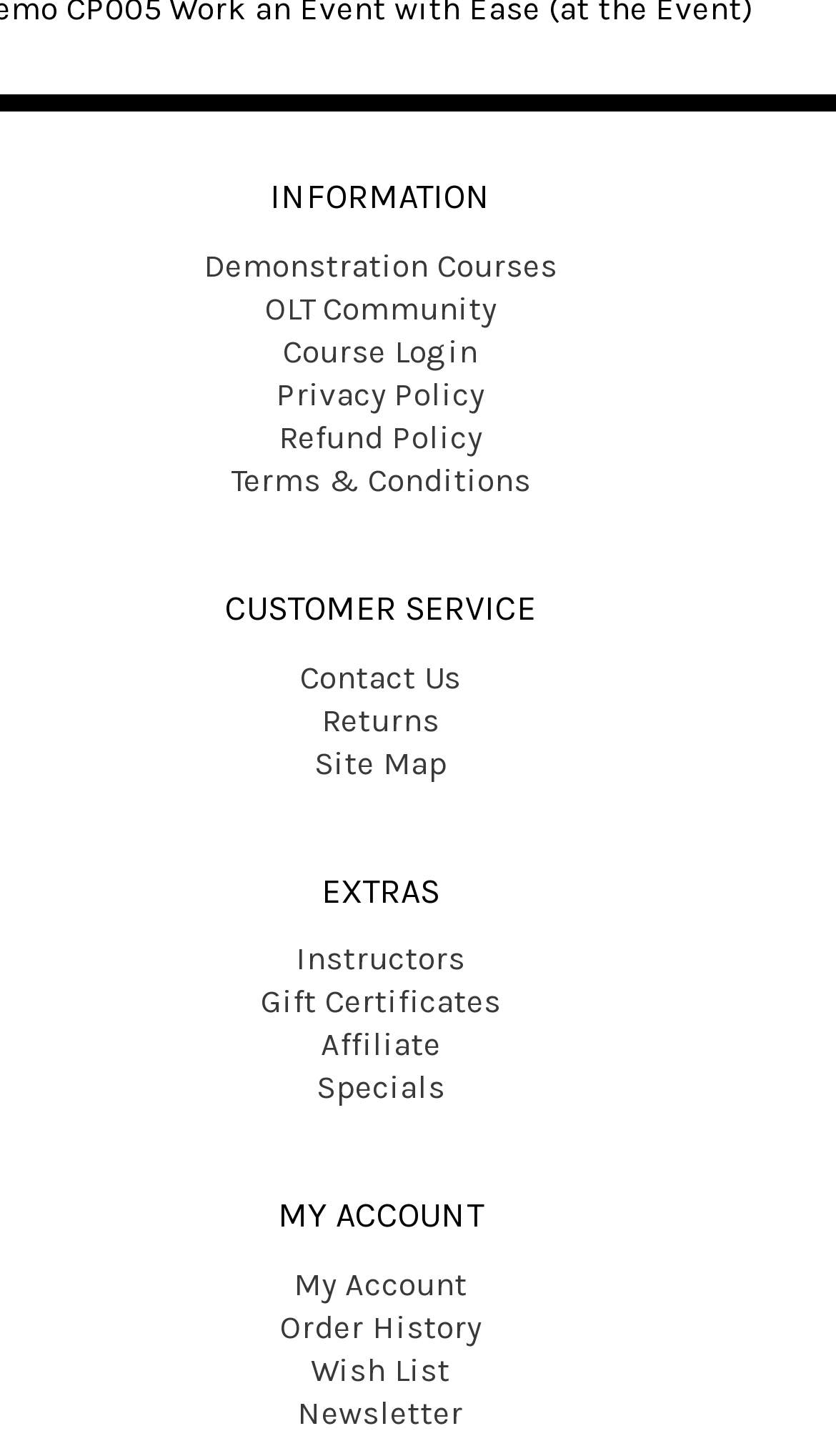Please find the bounding box coordinates of the element that must be clicked to perform the given instruction: "Schedule an HR Consultation". The coordinates should be four float numbers from 0 to 1, i.e., [left, top, right, bottom].

None